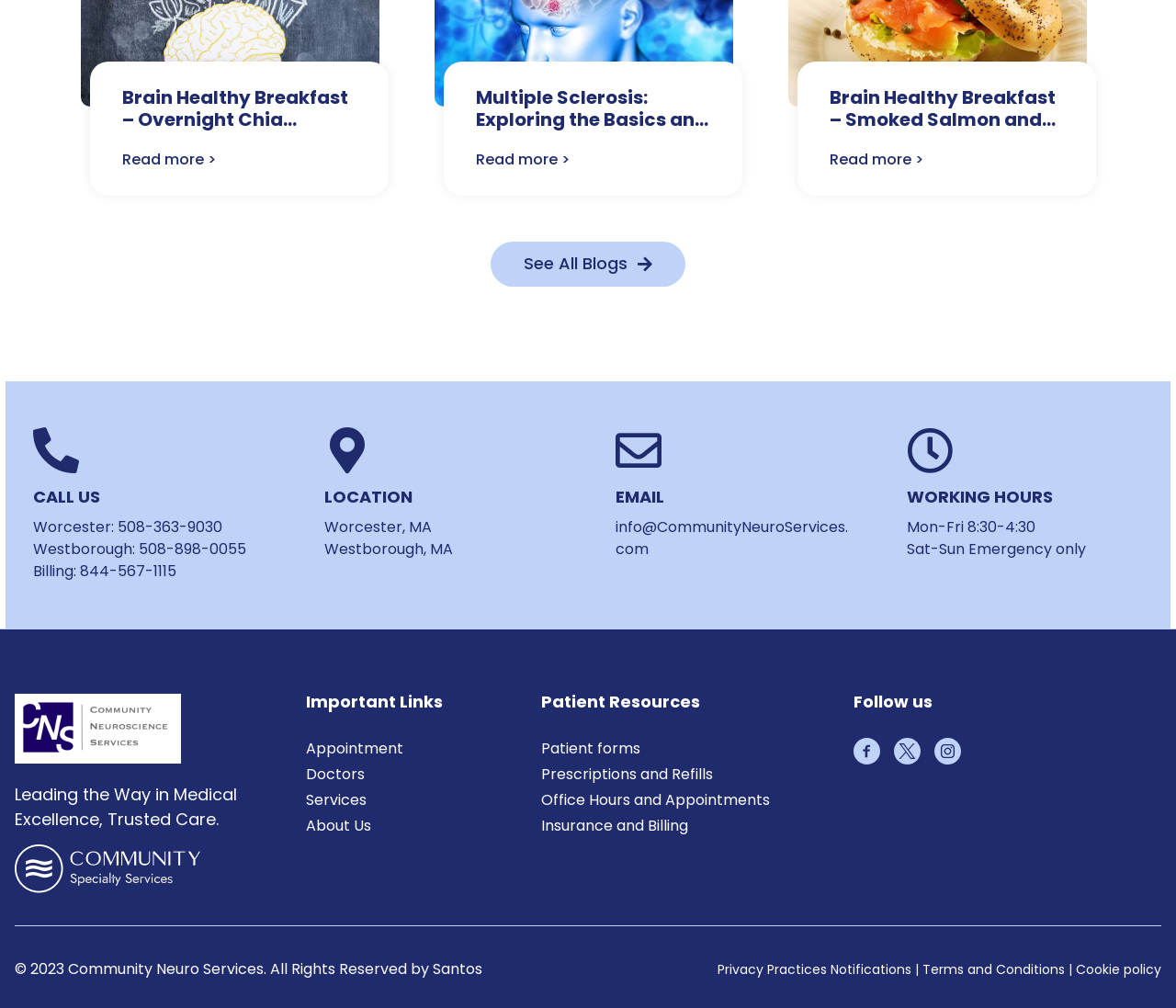Pinpoint the bounding box coordinates of the element to be clicked to execute the instruction: "Read more about Brain Healthy Breakfast – Overnight Chia Pudding".

[0.104, 0.084, 0.296, 0.153]